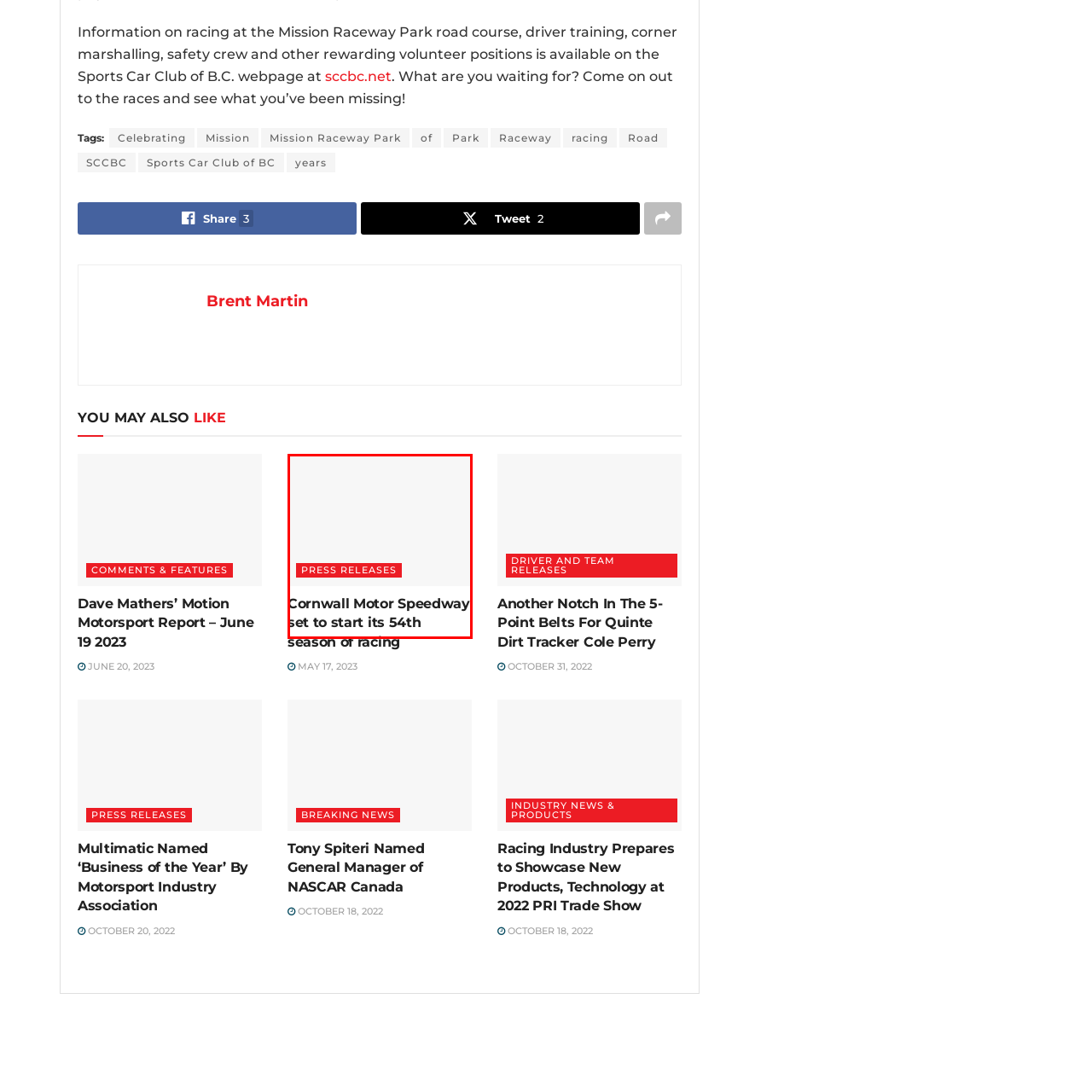Inspect the image bordered in red and answer the following question in detail, drawing on the visual content observed in the image:
What type of communications can be found in the 'PRESS RELEASES' section?

The 'PRESS RELEASES' section is labeled as such, suggesting that it will contain official communications and updates from the Cornwall Motor Speedway, possibly detailing the season's schedule, events, and any noteworthy changes or highlights.